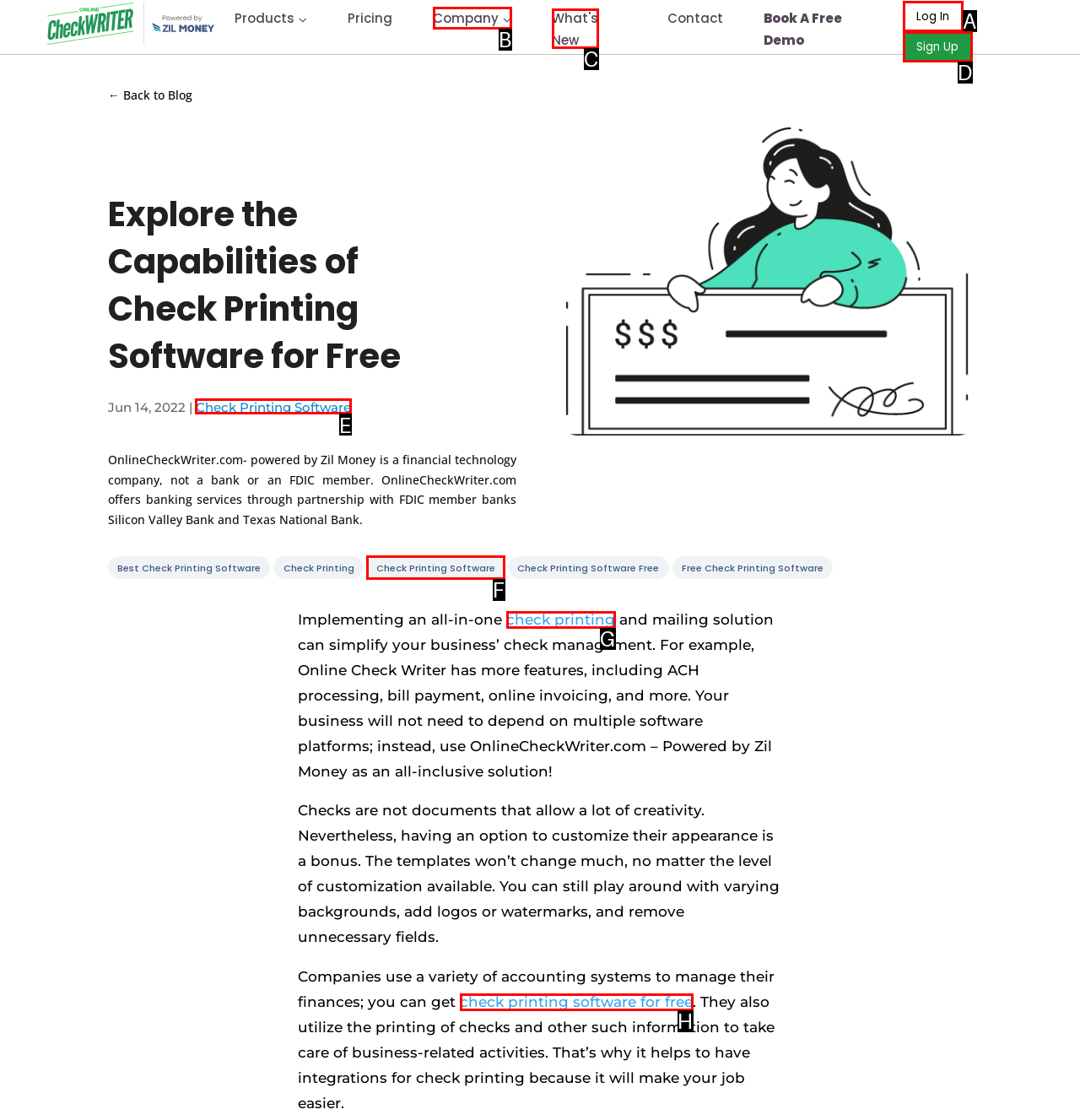Choose the letter of the UI element necessary for this task: Click on the 'Check Printing Software' link
Answer with the correct letter.

E